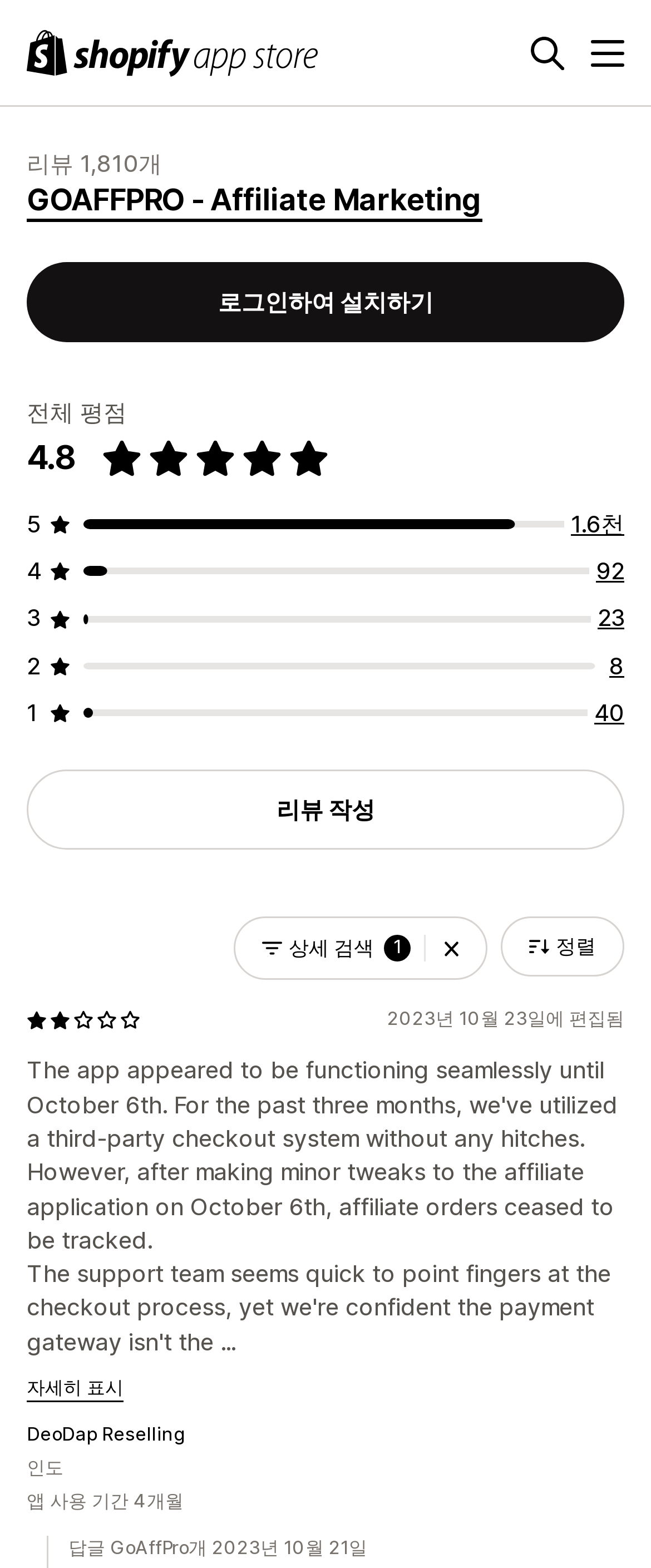Show the bounding box coordinates for the HTML element as described: "상세 검색 1".

[0.359, 0.585, 0.749, 0.625]